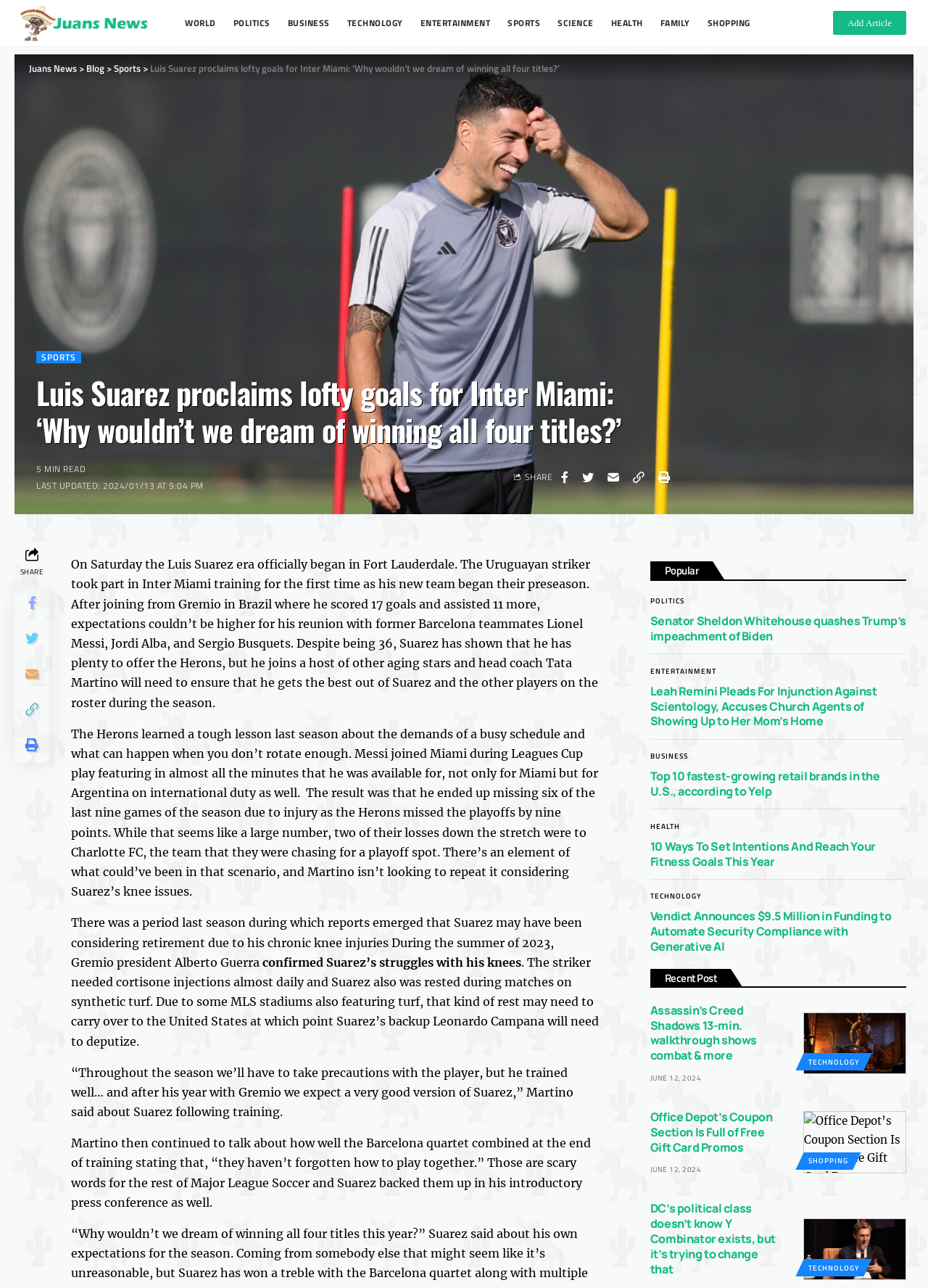From the details in the image, provide a thorough response to the question: What is the position of the 'SPORTS' link in the navigation menu?

The navigation menu has several links, including 'WORLD', 'POLITICS', 'BUSINESS', 'TECHNOLOGY', 'ENTERTAINMENT', and 'SPORTS'. The 'SPORTS' link is the sixth item in the menu.